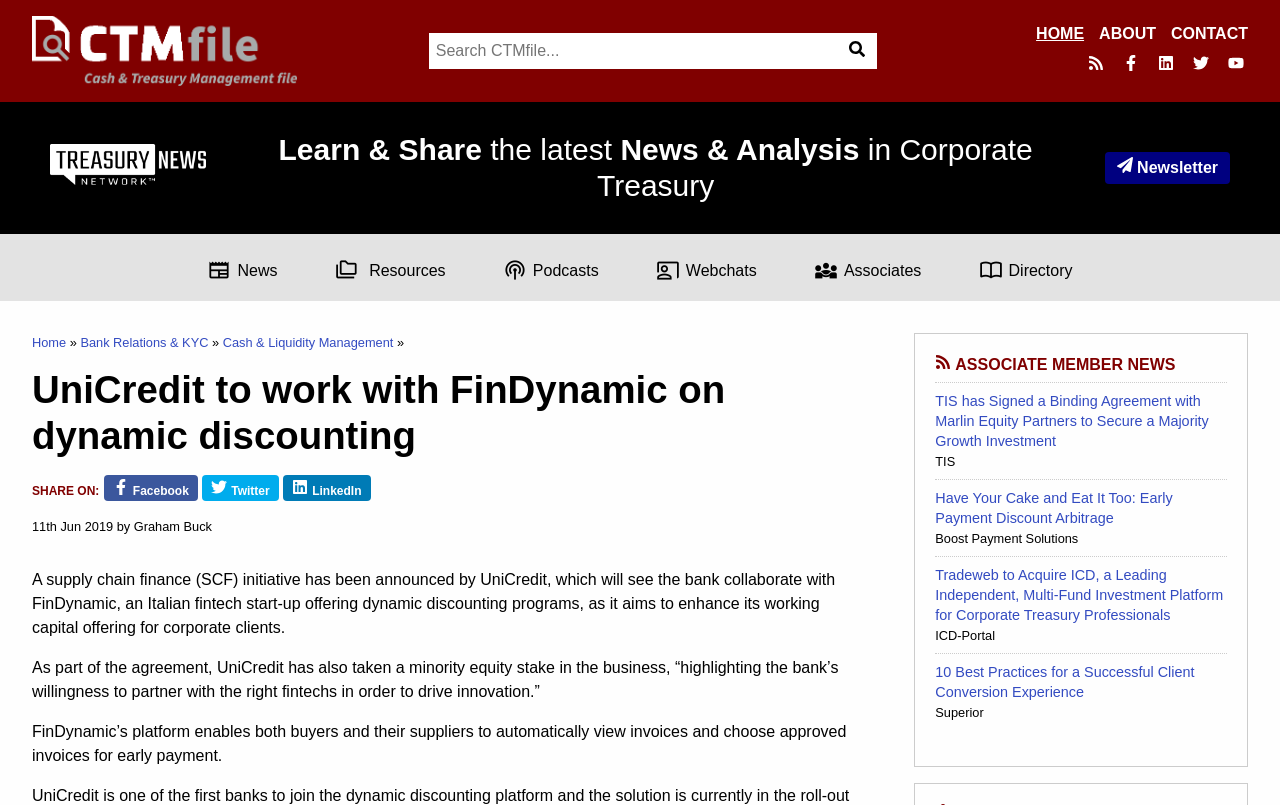Given the element description, predict the bounding box coordinates in the format (top-left x, top-left y, bottom-right x, bottom-right y). Make sure all values are between 0 and 1. Here is the element description: newspaperNews

[0.162, 0.313, 0.217, 0.352]